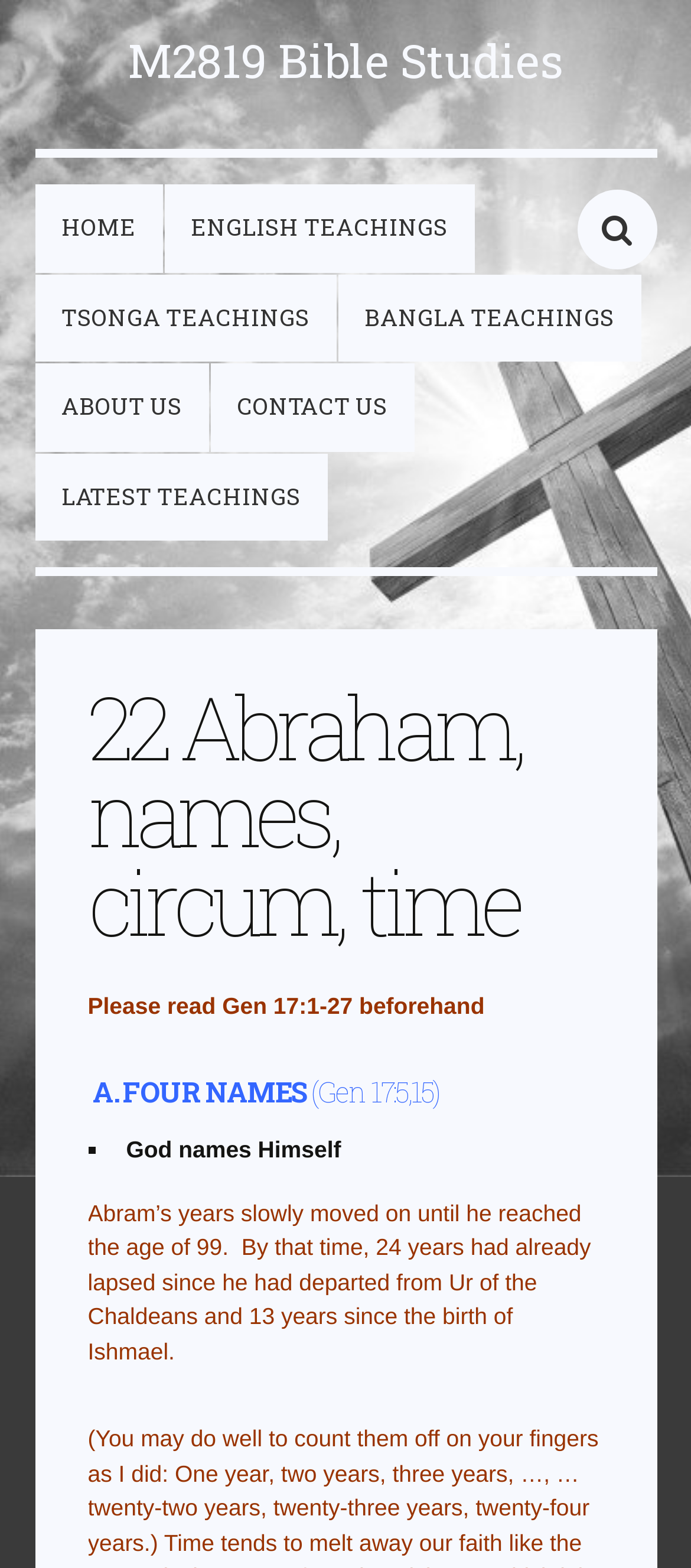What is the fourth name mentioned in the Bible study?
Look at the image and provide a detailed response to the question.

The webpage only mentions that there are four names (Gen 17:5,15), but it does not explicitly state what the fourth name is.